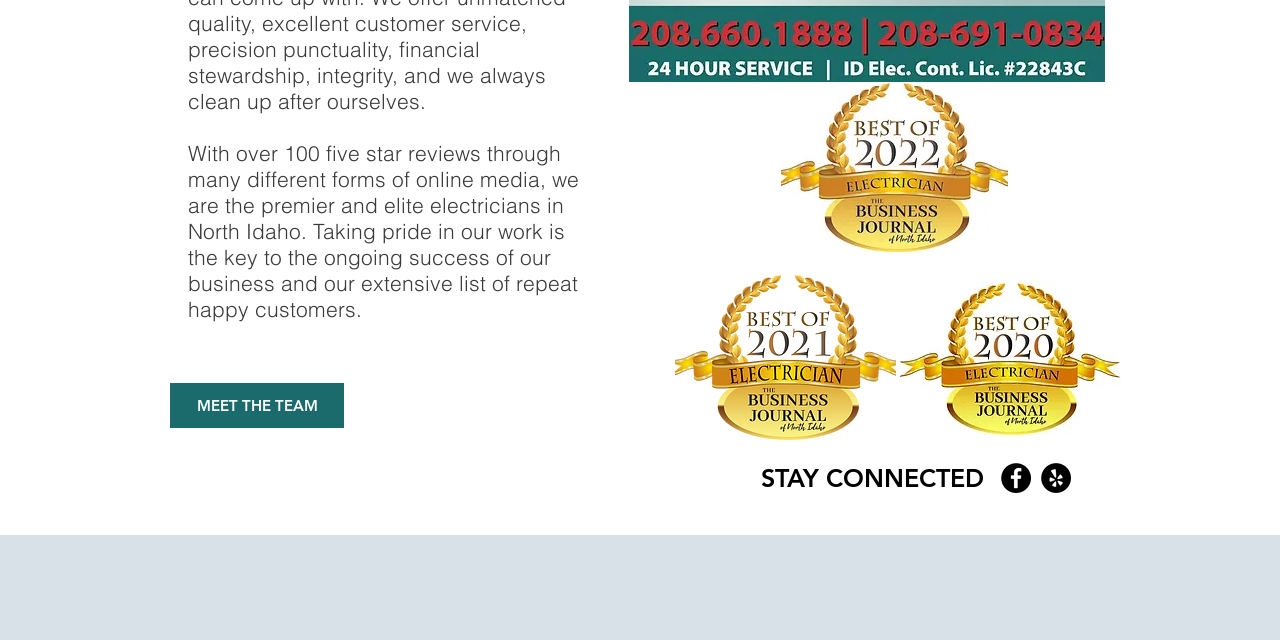Show the bounding box coordinates for the HTML element described as: "MEET THE TEAM".

[0.133, 0.598, 0.269, 0.669]